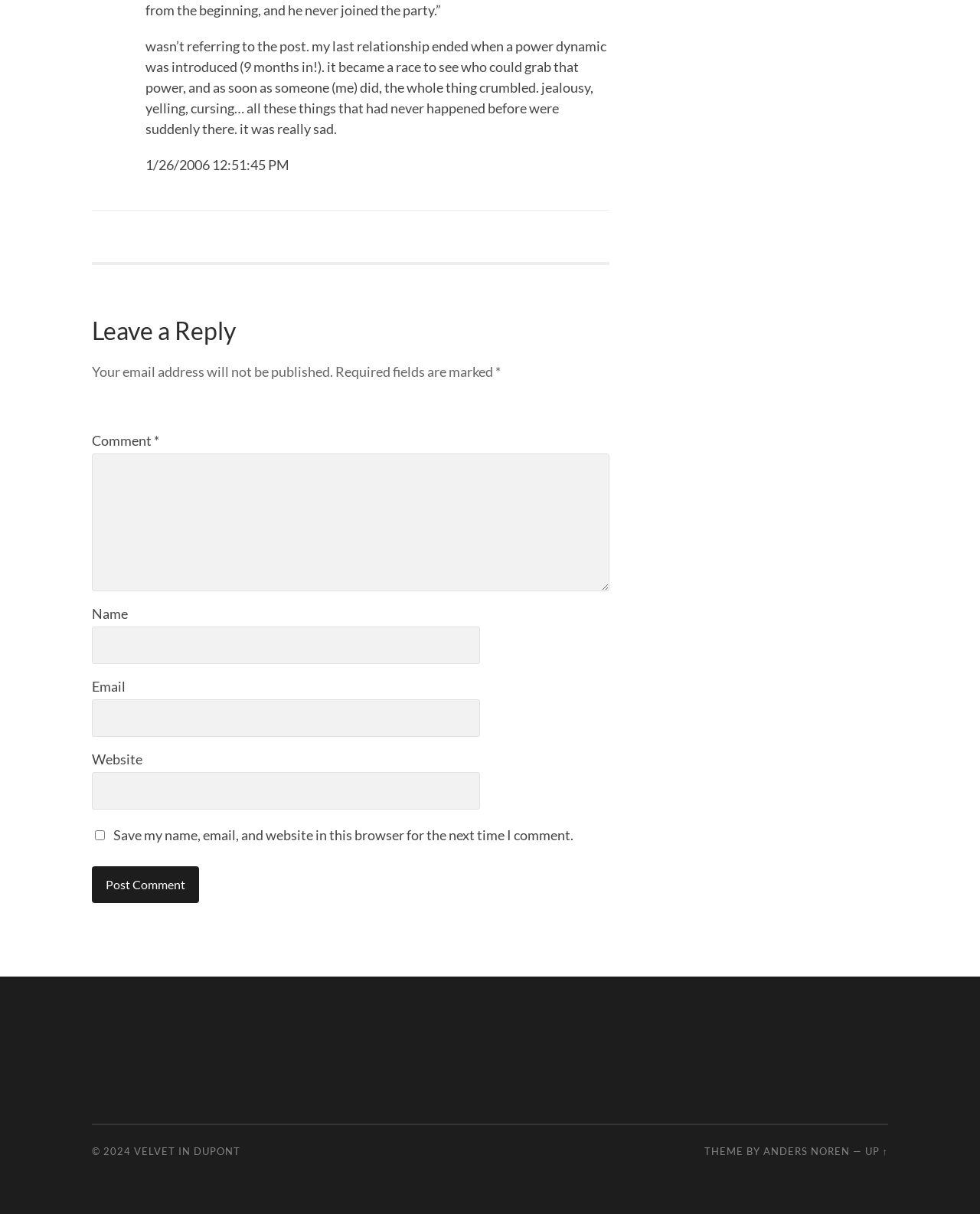What is the purpose of the checkbox?
Please provide a single word or phrase as your answer based on the screenshot.

Save user data